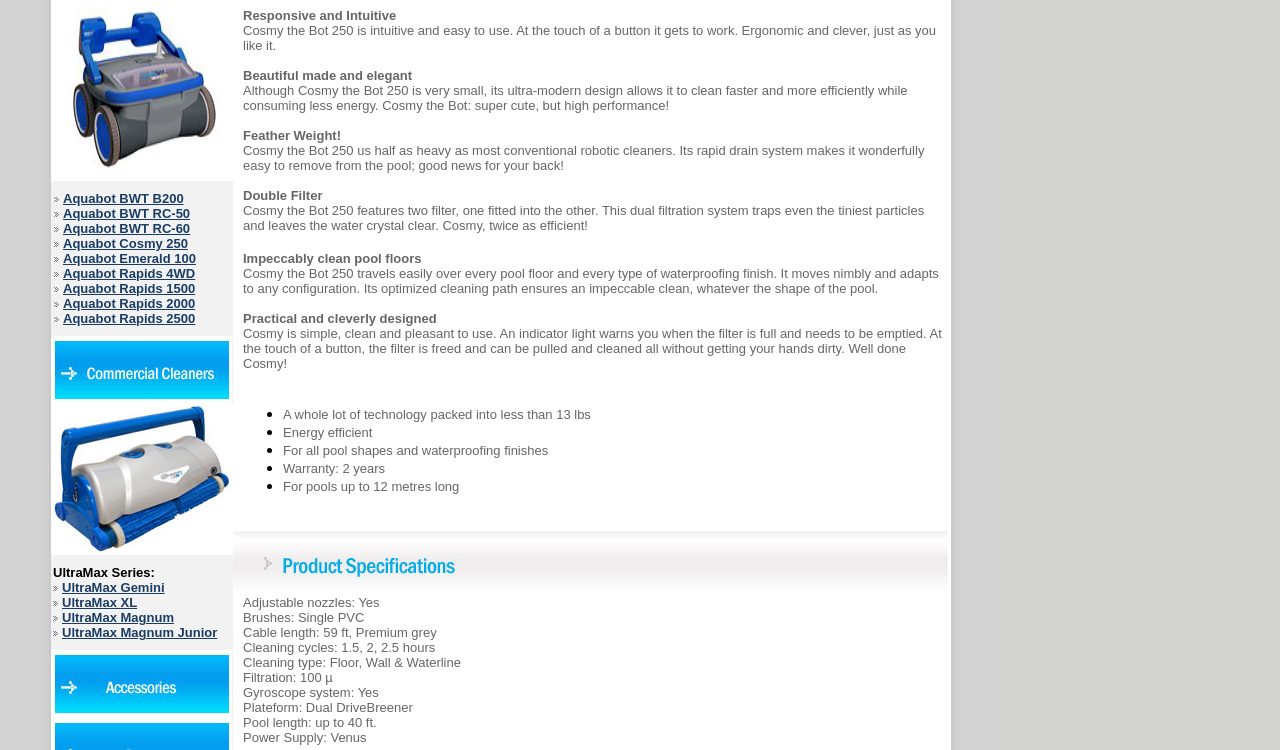Identify the bounding box for the described UI element: "UltraMax Magnum Junior".

[0.048, 0.833, 0.17, 0.853]